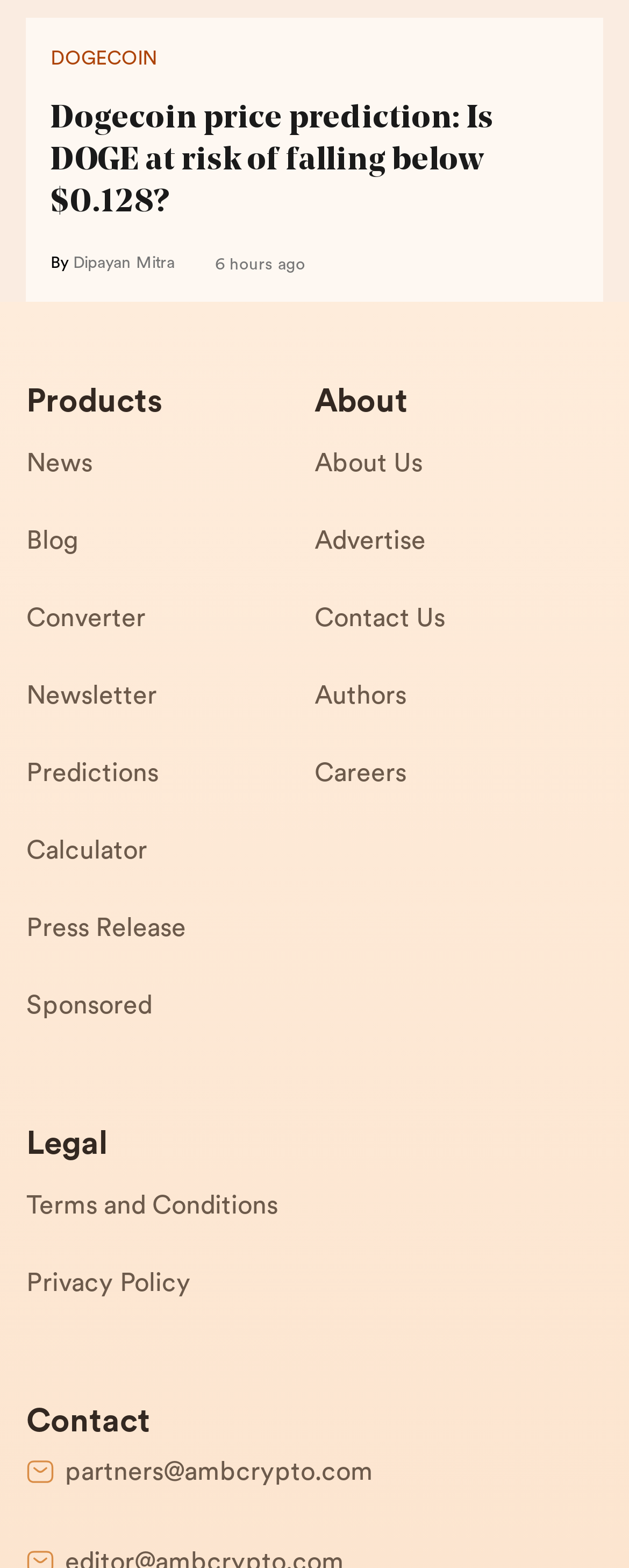Answer with a single word or phrase: 
How many main categories are there in the top menu?

2